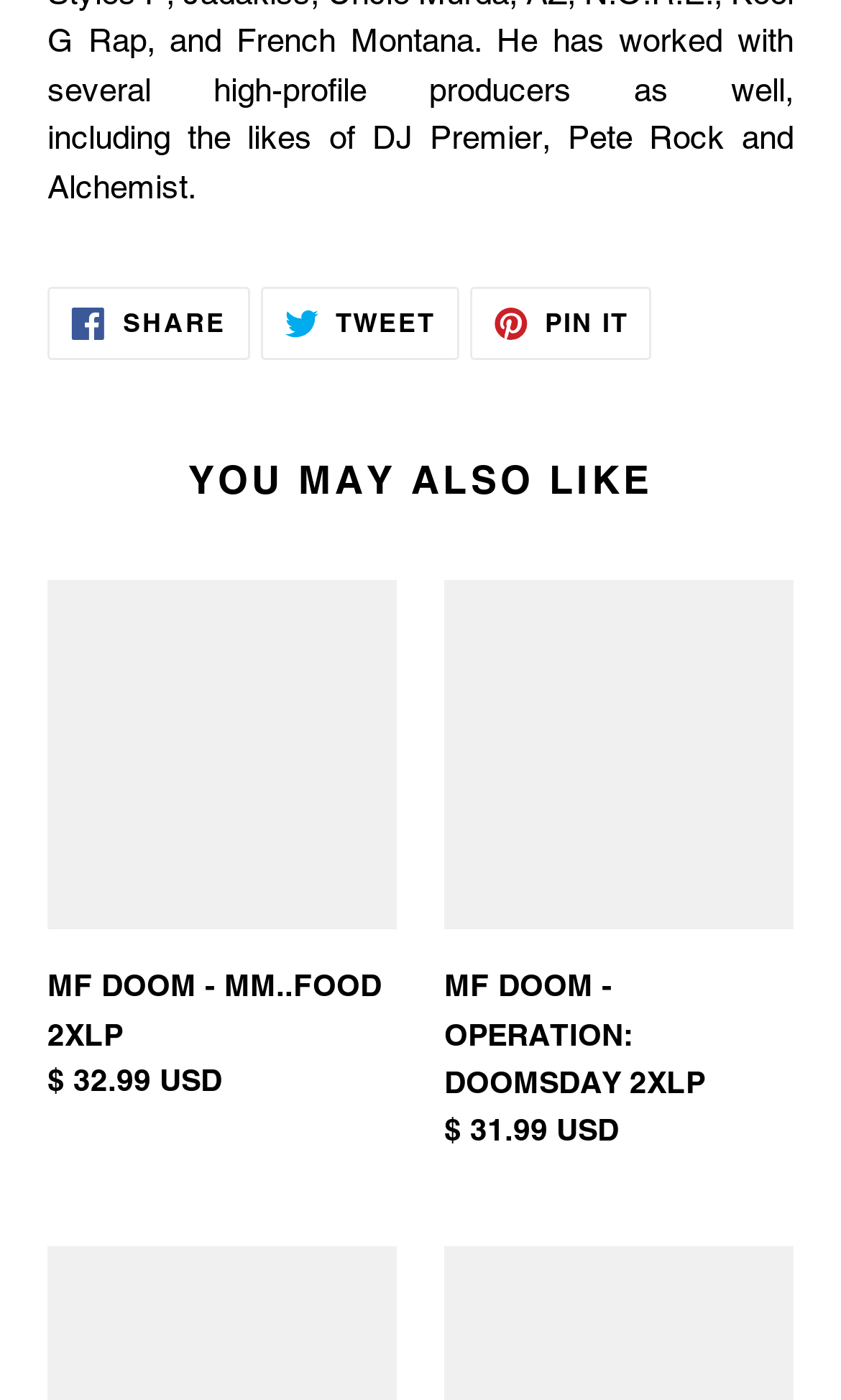Reply to the question with a single word or phrase:
What is above the 'YOU MAY ALSO LIKE' heading?

Social media links